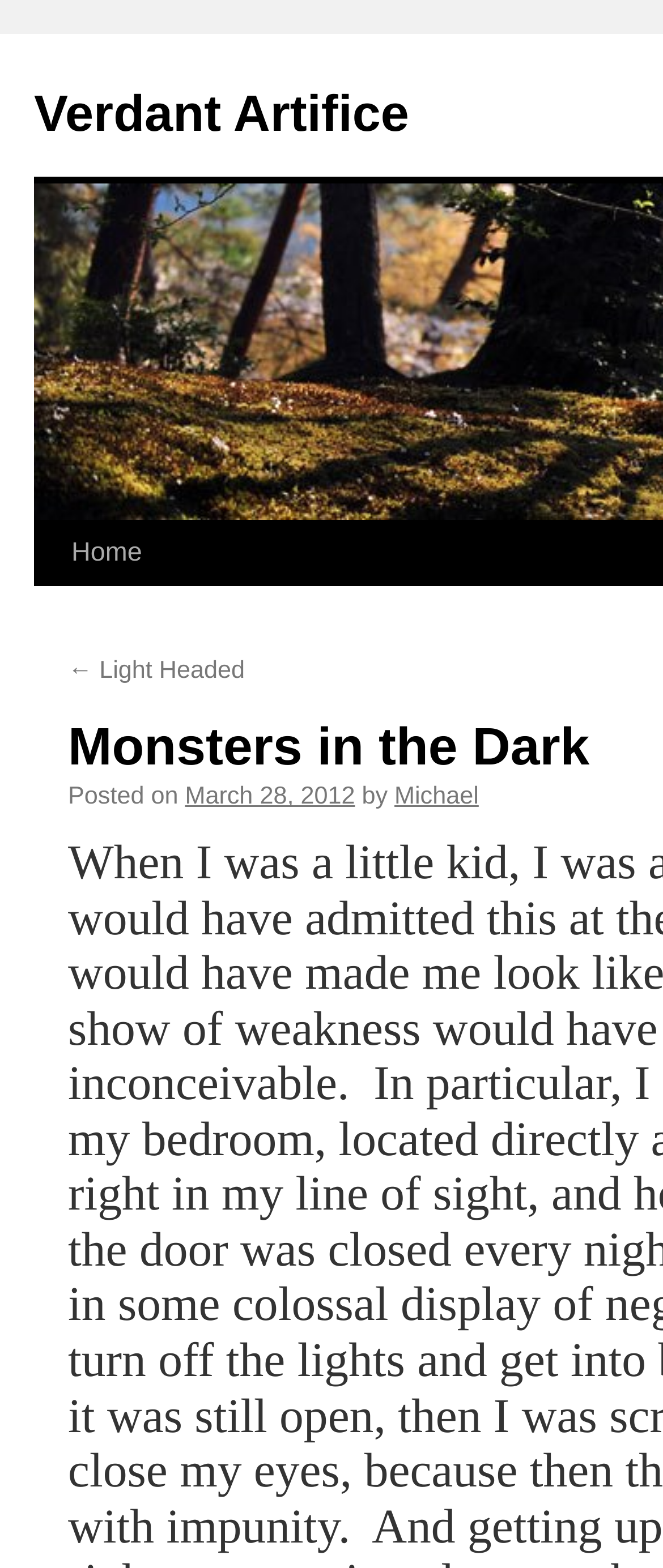Please provide the bounding box coordinates in the format (top-left x, top-left y, bottom-right x, bottom-right y). Remember, all values are floating point numbers between 0 and 1. What is the bounding box coordinate of the region described as: March 28, 2012

[0.279, 0.5, 0.535, 0.517]